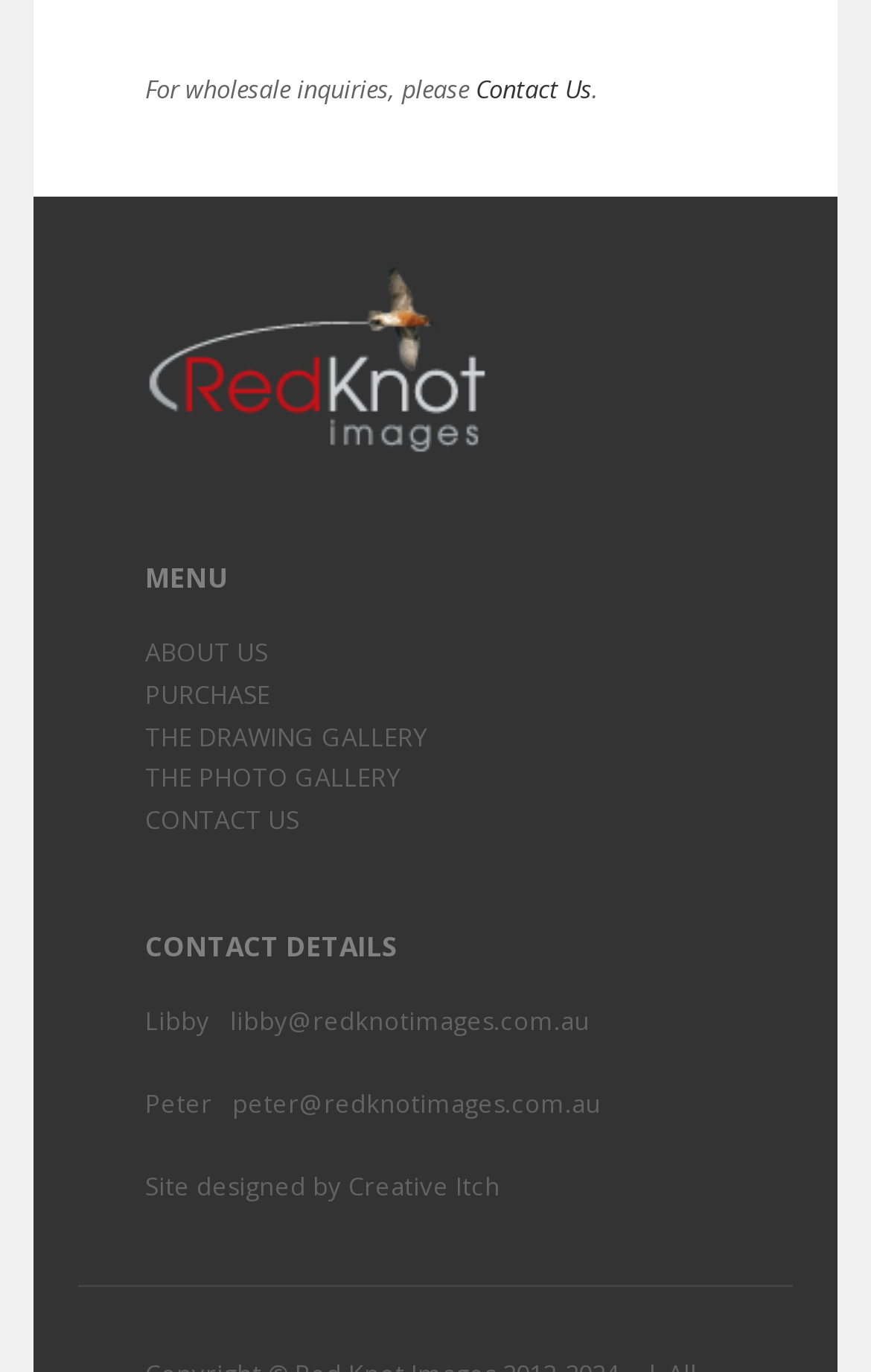Answer the question in a single word or phrase:
What is the name of the designer of the website?

Creative Itch